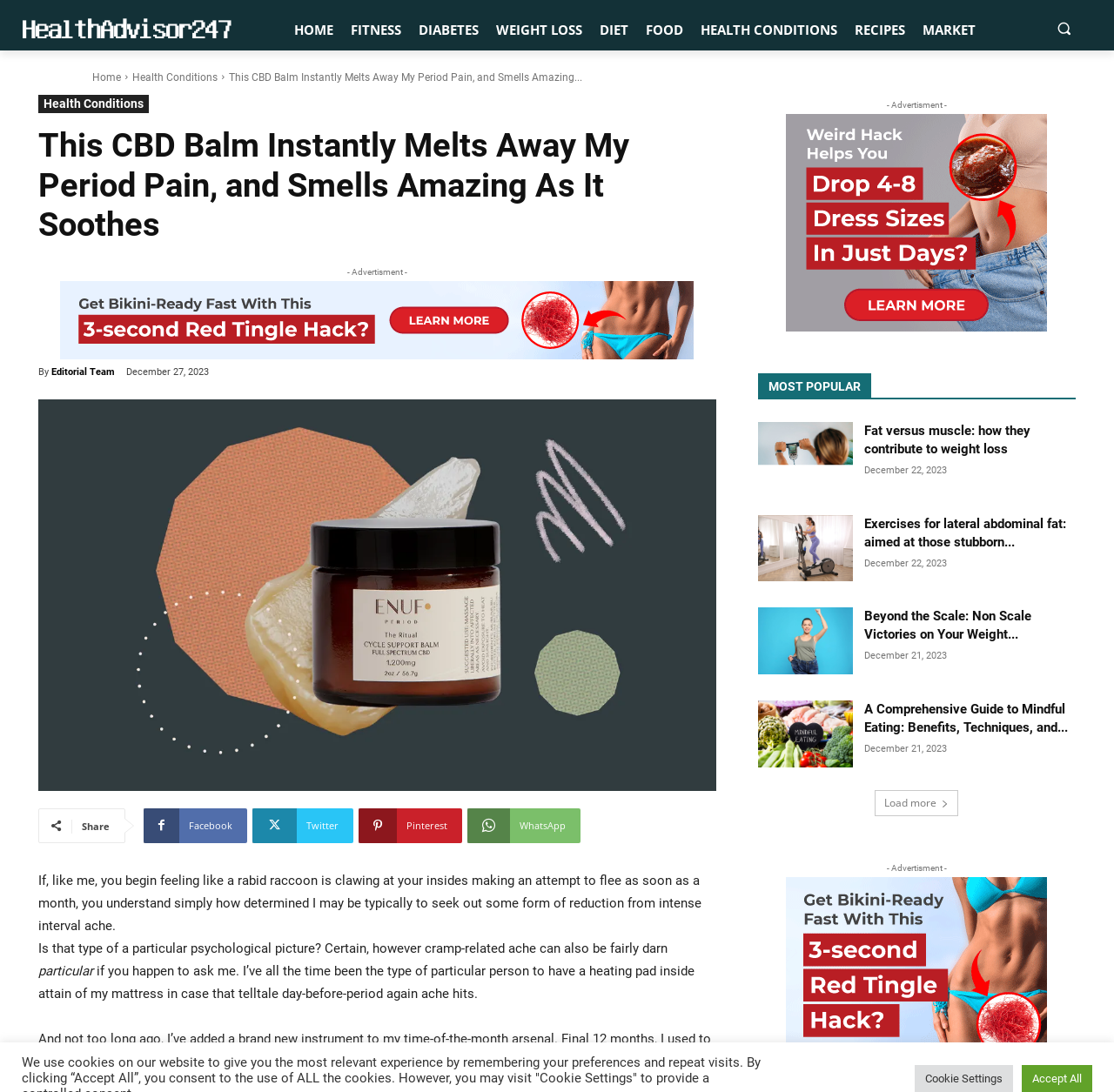Find and generate the main title of the webpage.

This CBD Balm Instantly Melts Away My Period Pain, and Smells Amazing As It Soothes